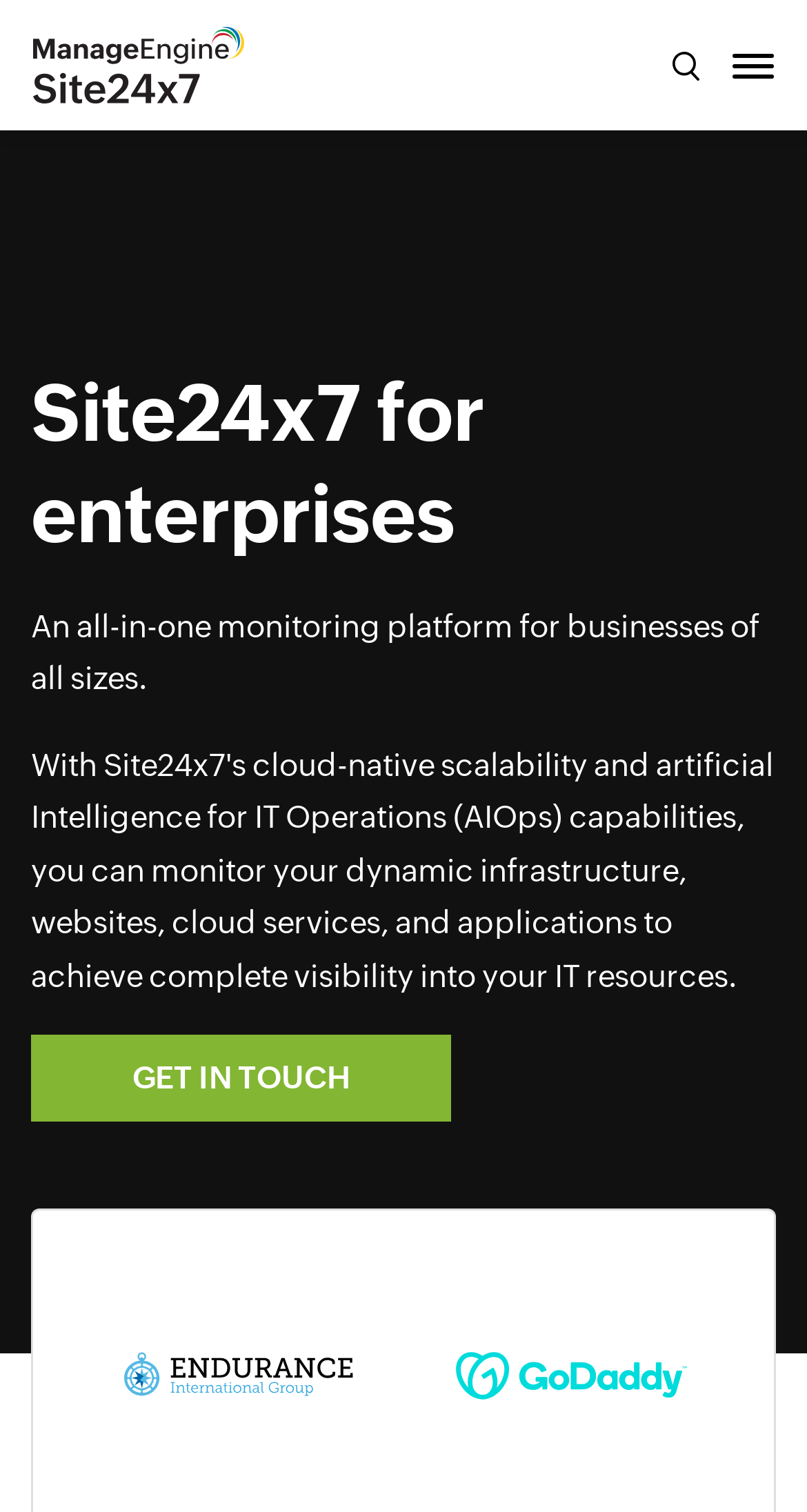Provide the bounding box coordinates of the HTML element this sentence describes: "Best Buy Ideas". The bounding box coordinates consist of four float numbers between 0 and 1, i.e., [left, top, right, bottom].

None